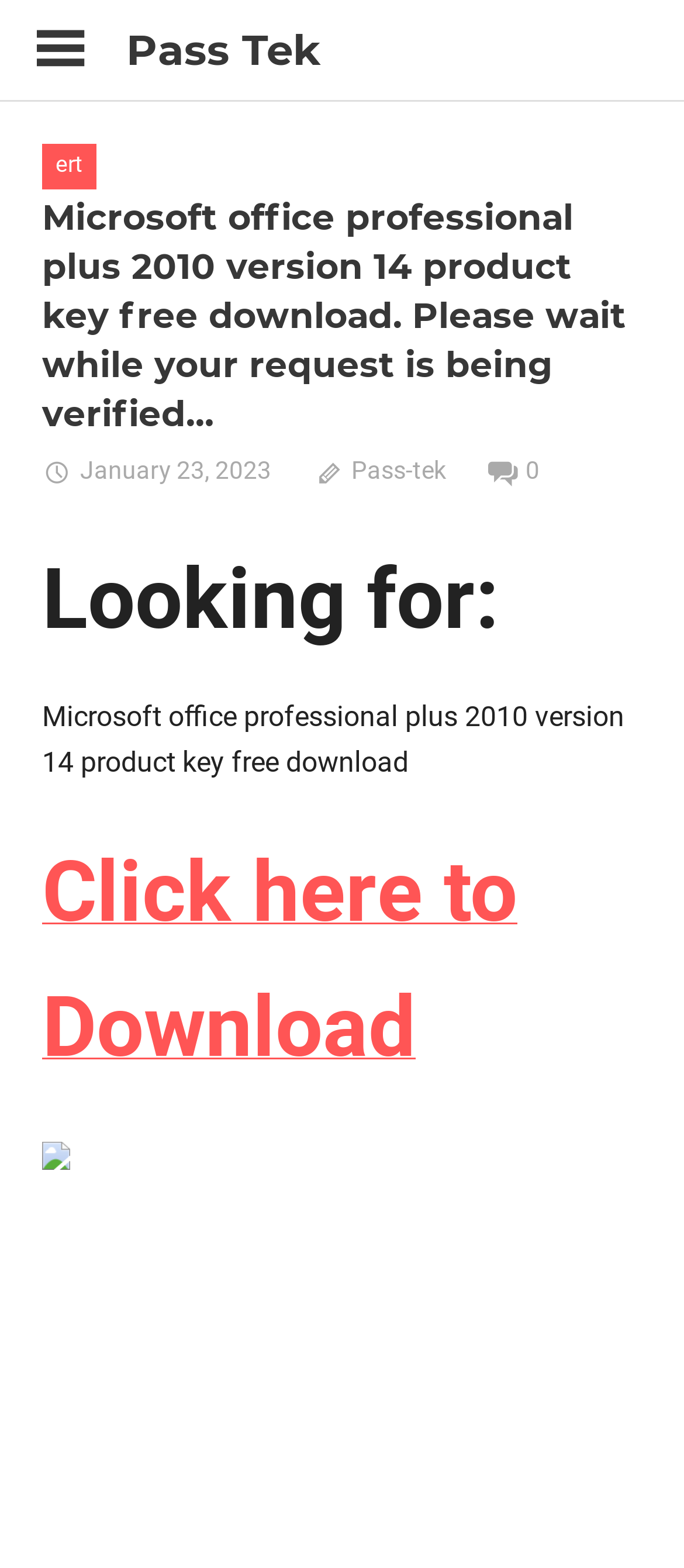Can you specify the bounding box coordinates for the region that should be clicked to fulfill this instruction: "Visit Pass Tek website".

[0.185, 0.015, 0.469, 0.048]